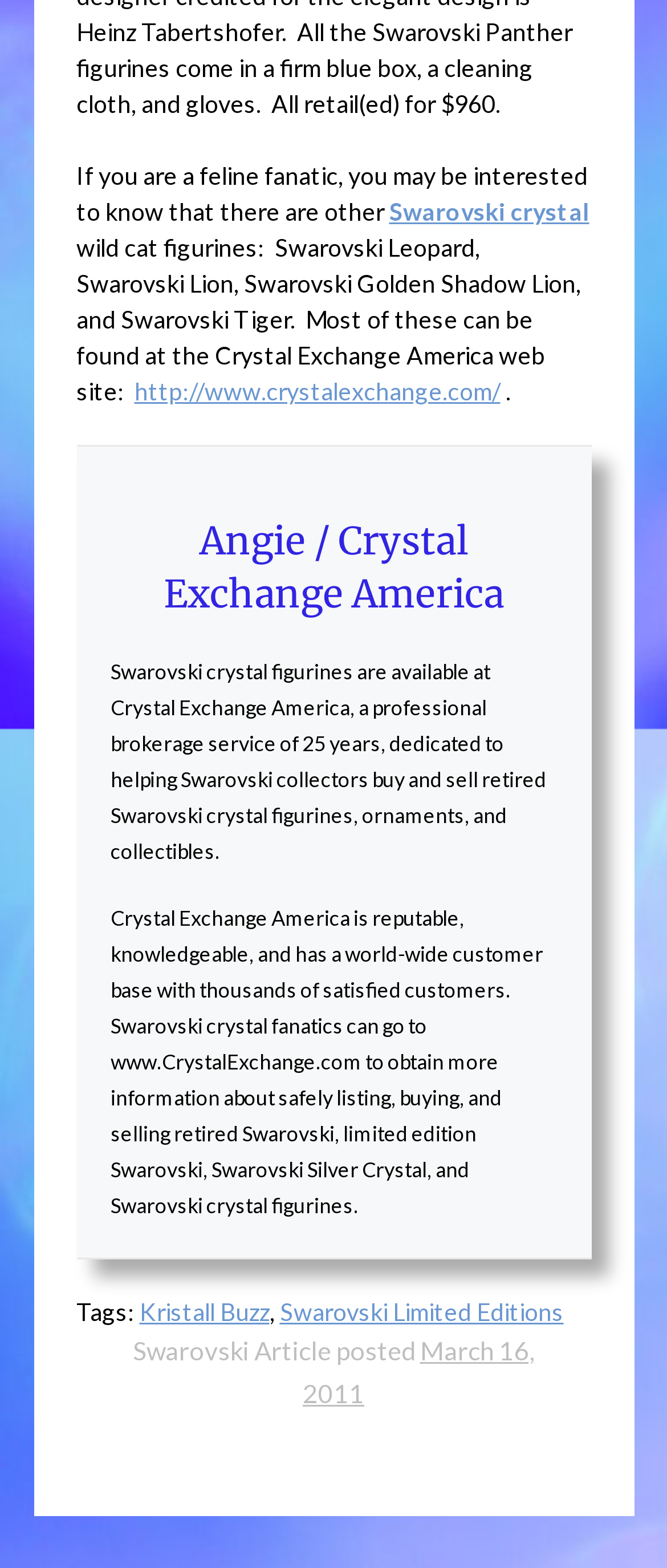Extract the bounding box coordinates for the UI element described by the text: "Kristall Buzz". The coordinates should be in the form of [left, top, right, bottom] with values between 0 and 1.

[0.209, 0.828, 0.404, 0.846]